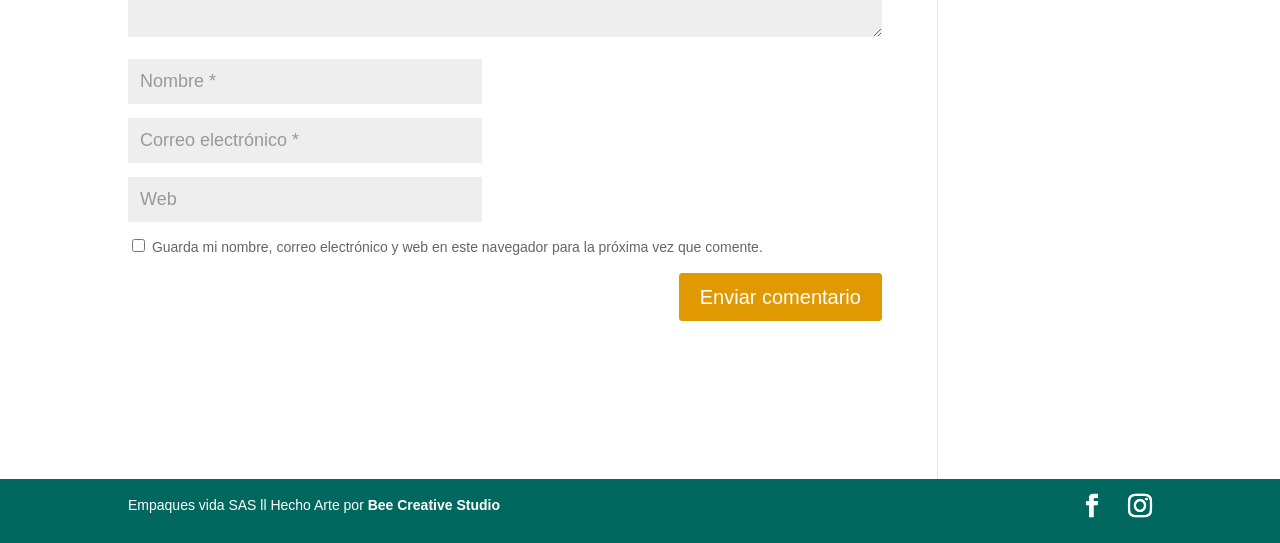Analyze the image and give a detailed response to the question:
What is the button for?

The button has a text 'Enviar comentario', which implies that its purpose is to submit a comment.